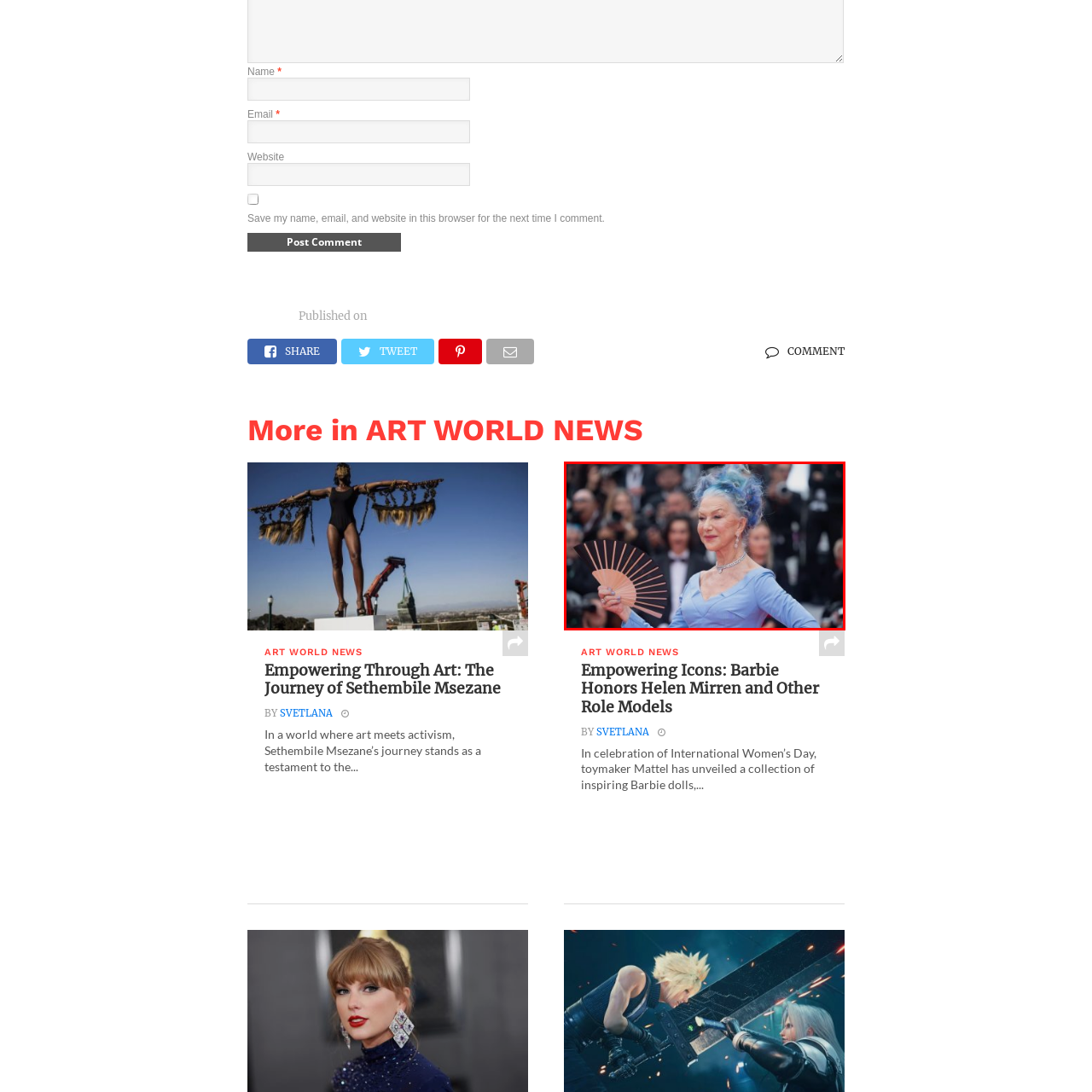Examine the image within the red border and provide a concise answer: What is the woman holding in her hand?

A fan